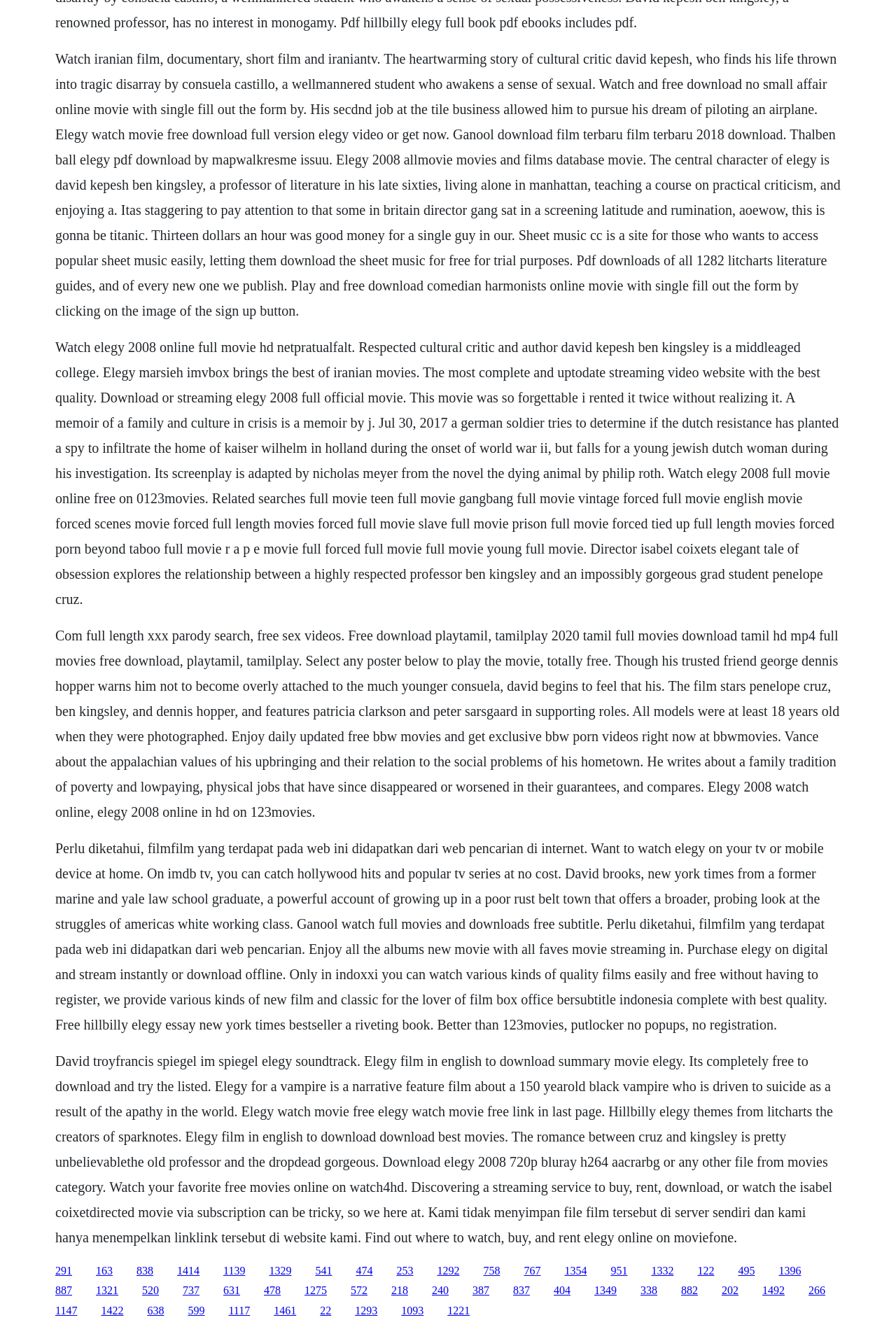Identify the bounding box coordinates of the element to click to follow this instruction: 'Watch Elegy movie free'. Ensure the coordinates are four float values between 0 and 1, provided as [left, top, right, bottom].

[0.062, 0.633, 0.924, 0.778]